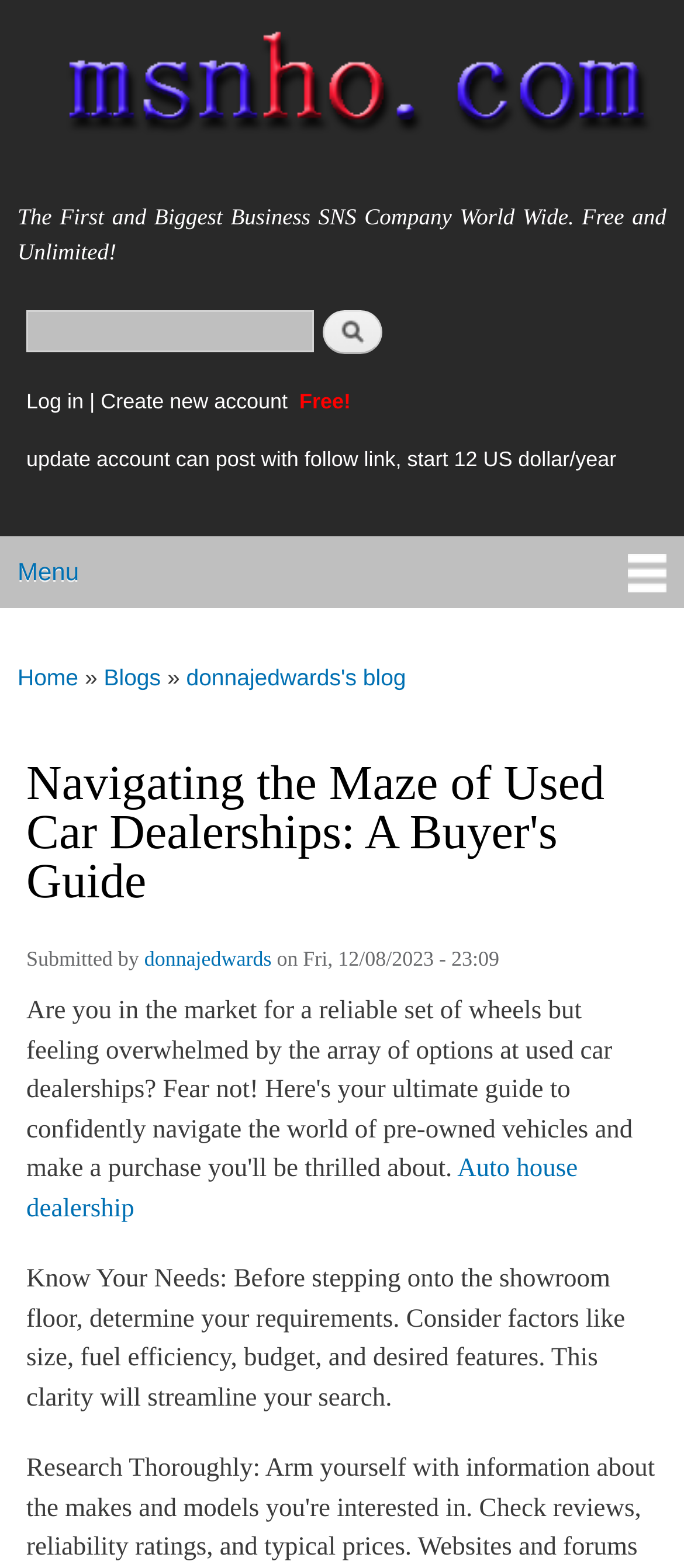Who submitted this blog post?
Using the information from the image, answer the question thoroughly.

The footer section of the webpage indicates that the blog post was submitted by donnajedwards, as shown in the 'Submitted by' section.